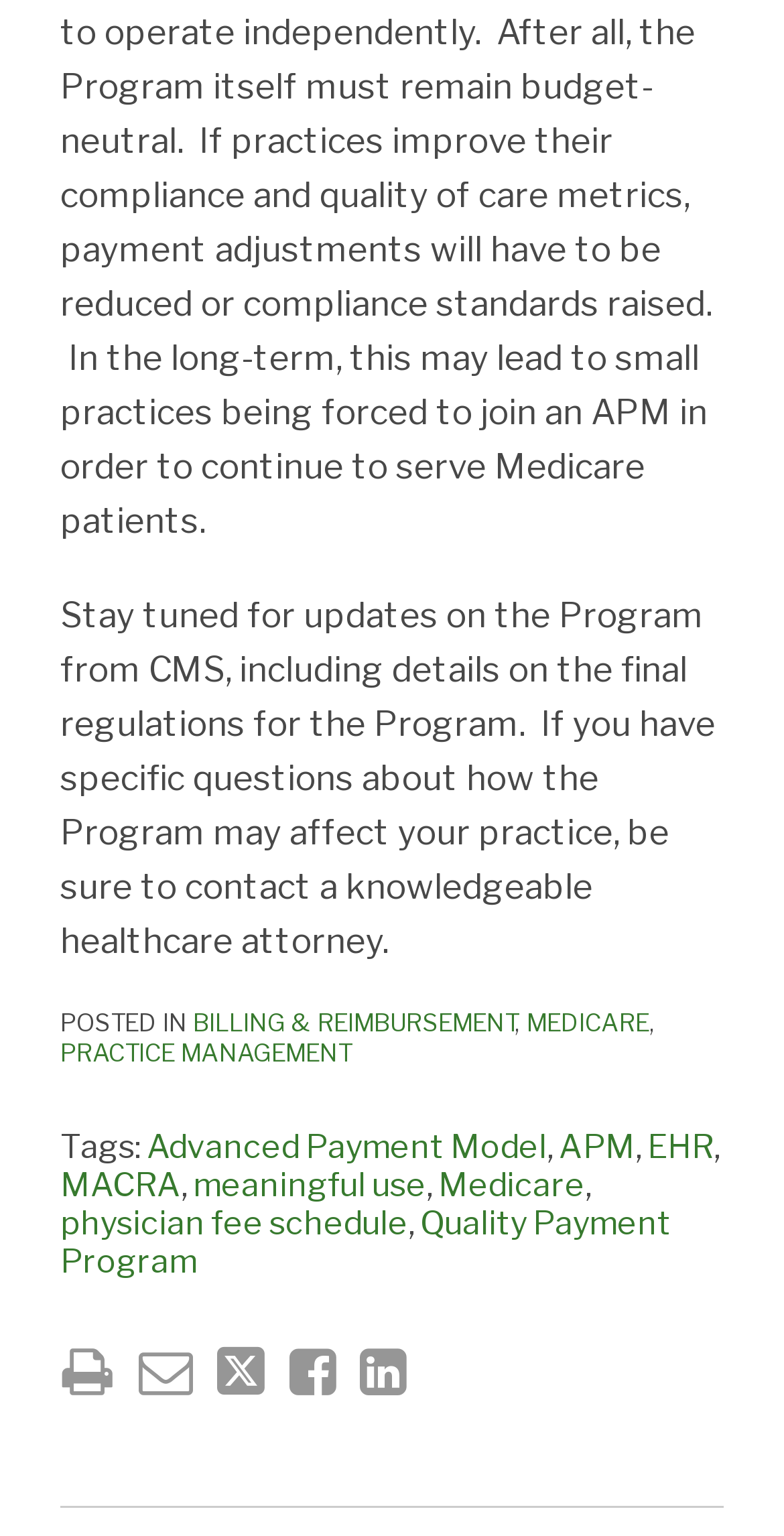Please specify the bounding box coordinates of the element that should be clicked to execute the given instruction: 'Click on the 'Quality Payment Program' link'. Ensure the coordinates are four float numbers between 0 and 1, expressed as [left, top, right, bottom].

[0.077, 0.784, 0.856, 0.834]